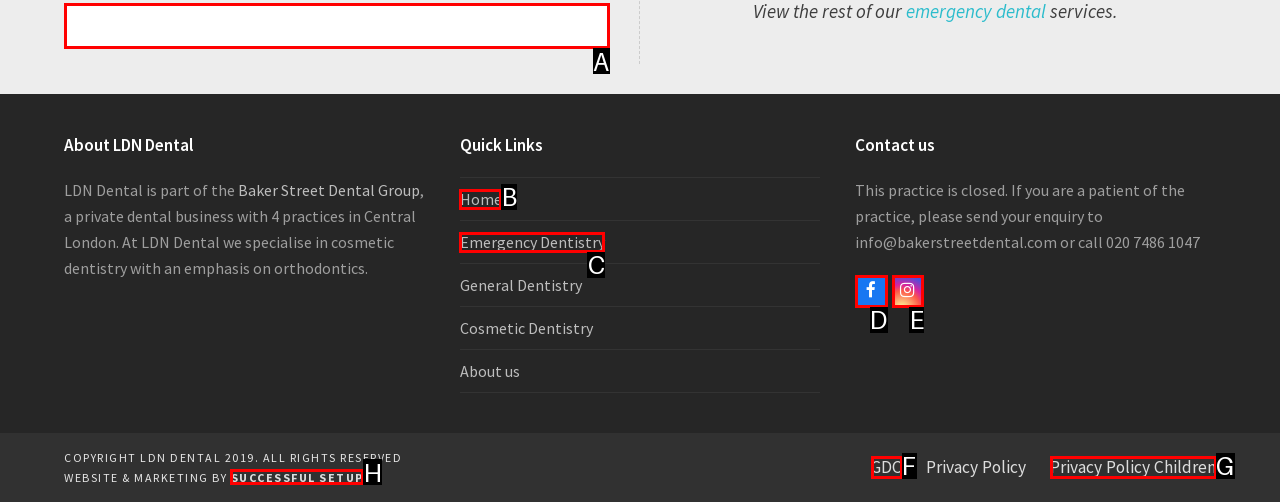Decide which letter you need to select to fulfill the task: Go to Home page
Answer with the letter that matches the correct option directly.

B